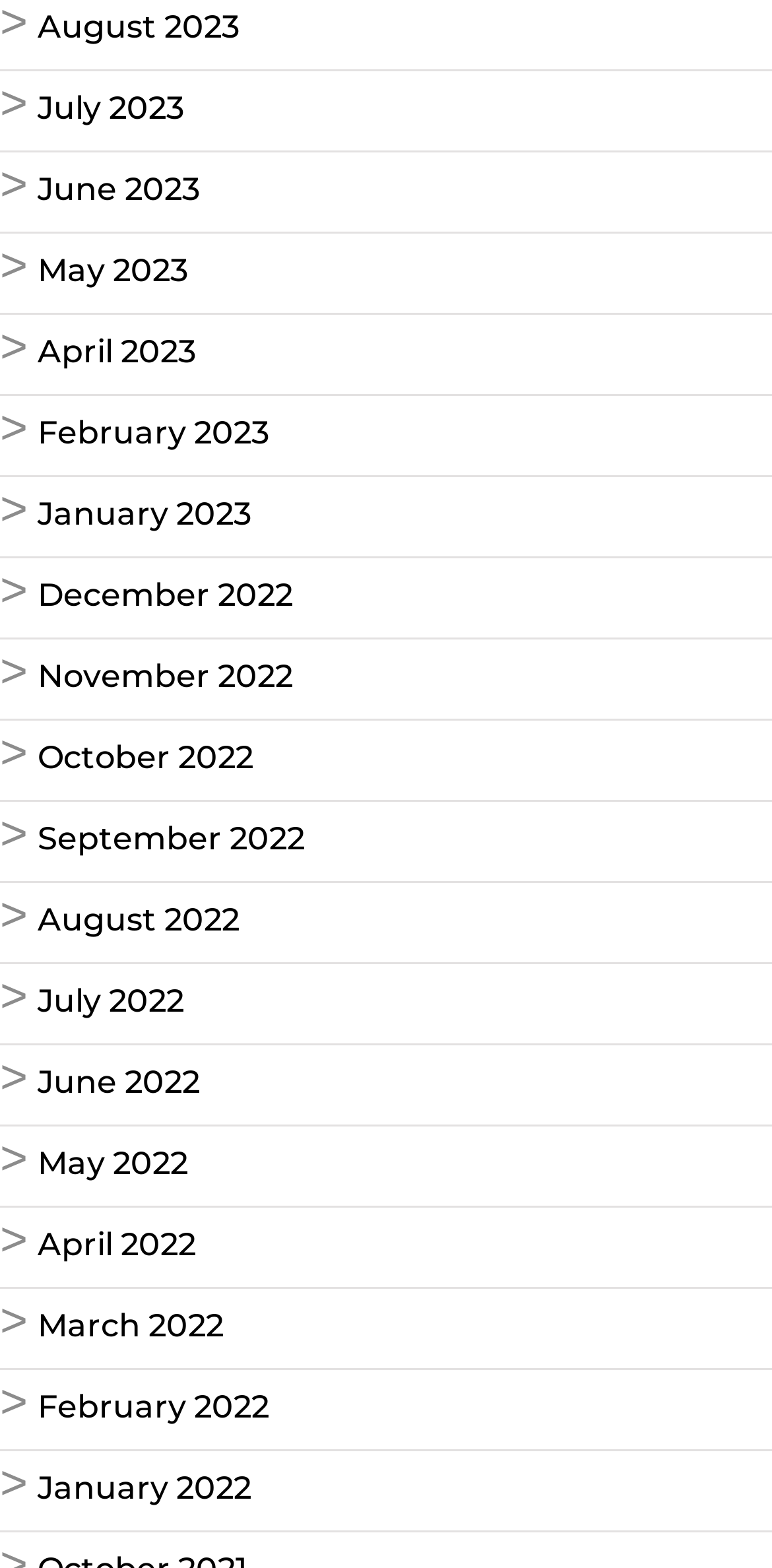Identify the bounding box coordinates of the region that needs to be clicked to carry out this instruction: "View July 2022". Provide these coordinates as four float numbers ranging from 0 to 1, i.e., [left, top, right, bottom].

[0.049, 0.627, 0.239, 0.651]